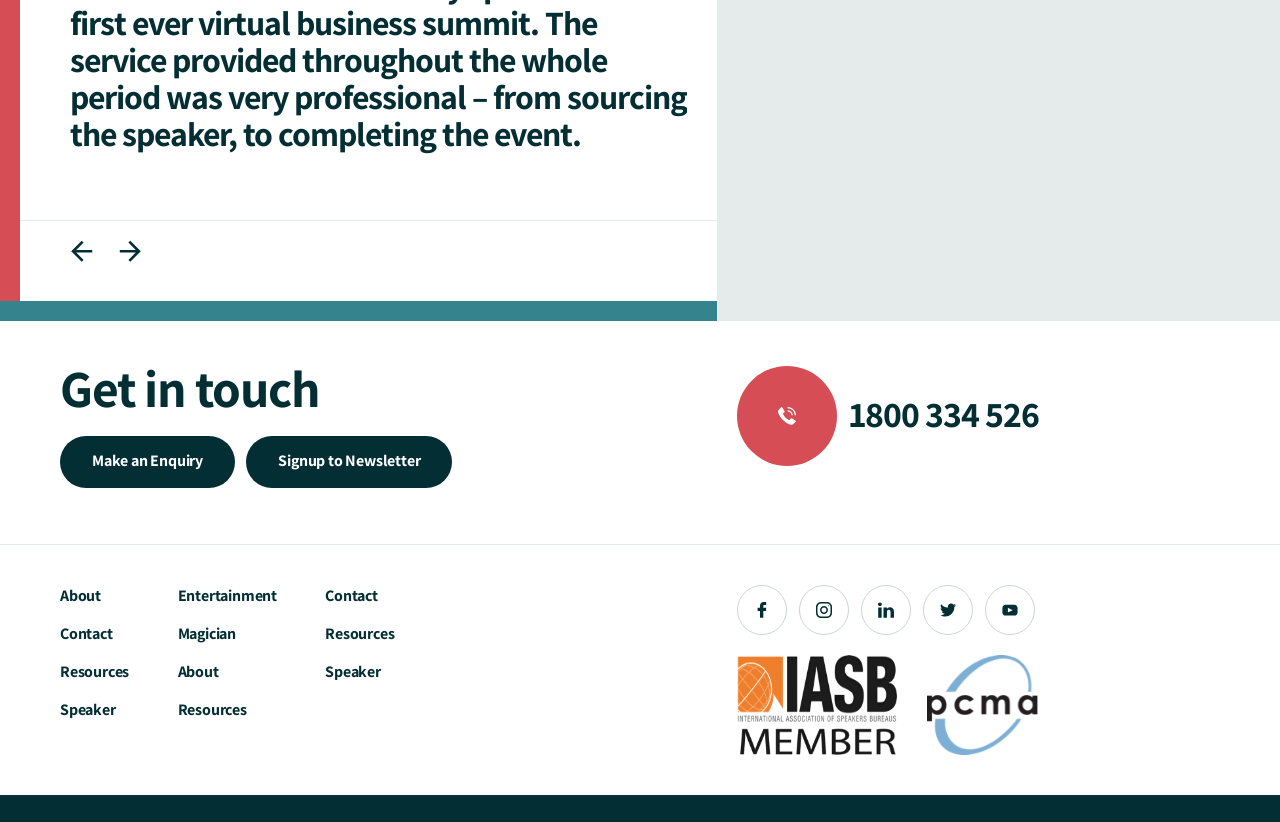Locate the bounding box coordinates of the element to click to perform the following action: 'Signup to newsletter'. The coordinates should be given as four float values between 0 and 1, in the form of [left, top, right, bottom].

[0.193, 0.531, 0.353, 0.594]